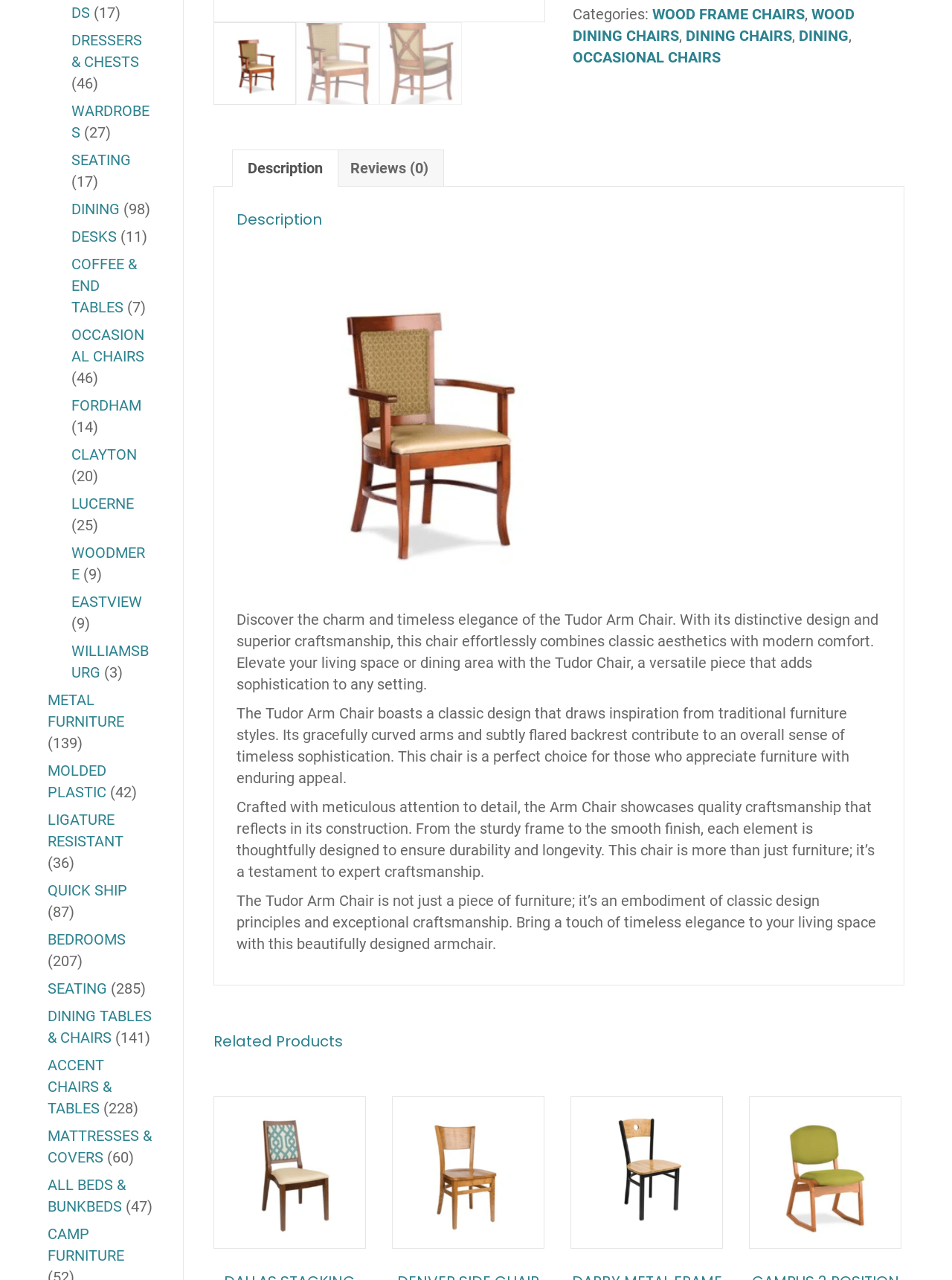Identify the bounding box coordinates for the UI element described as follows: "CLAYTON". Ensure the coordinates are four float numbers between 0 and 1, formatted as [left, top, right, bottom].

[0.075, 0.348, 0.144, 0.362]